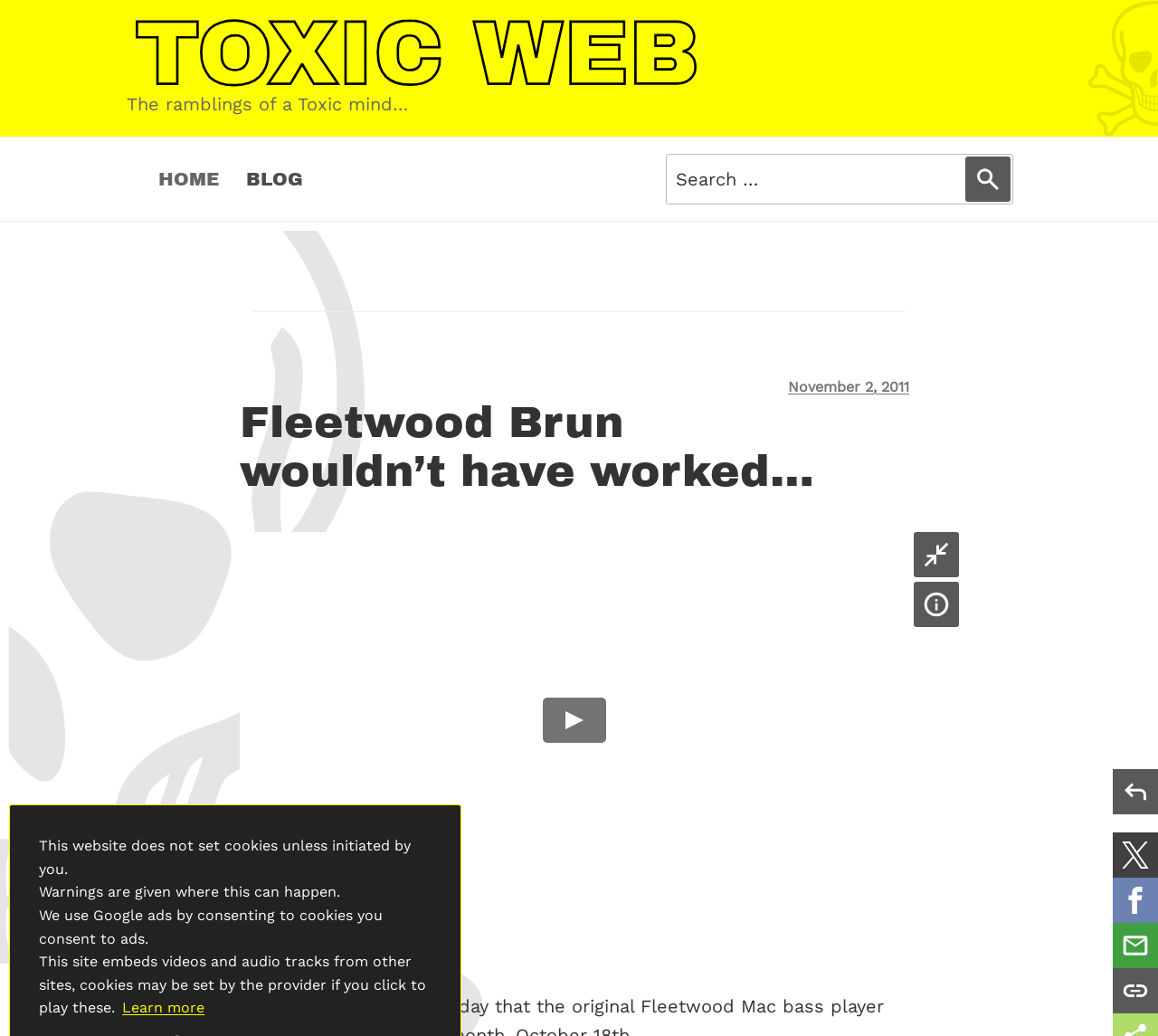Illustrate the webpage's structure and main components comprehensively.

The webpage appears to be a blog post with a title "Fleetwood Brun wouldn’t have worked…" and a subtitle "The ramblings of a Toxic mind…". At the top, there is a link to skip to the content and a website logo "Toxic Web" with a navigation menu below it, containing links to "HOME" and "BLOG". A search bar is also present on the top right corner.

The main content of the blog post is divided into two sections. The first section has a header with the date "November 2, 2011" and the title of the post. Below the title, there is an iframe embedding a video titled "Fleetwood Mac - First gig" with buttons to minimize and get video information.

The second section of the main content appears to be the blog post itself, with a single sentence "would it?" at the bottom. On the right side of the page, there are several links to share the post on various social media platforms, including Twitter, Facebook, and email.

At the bottom of the page, there are four paragraphs of text providing information about cookies on the website, including warnings about cookies being set by external providers when playing embedded videos or audio tracks. A button to "learn more about cookies" is also present.